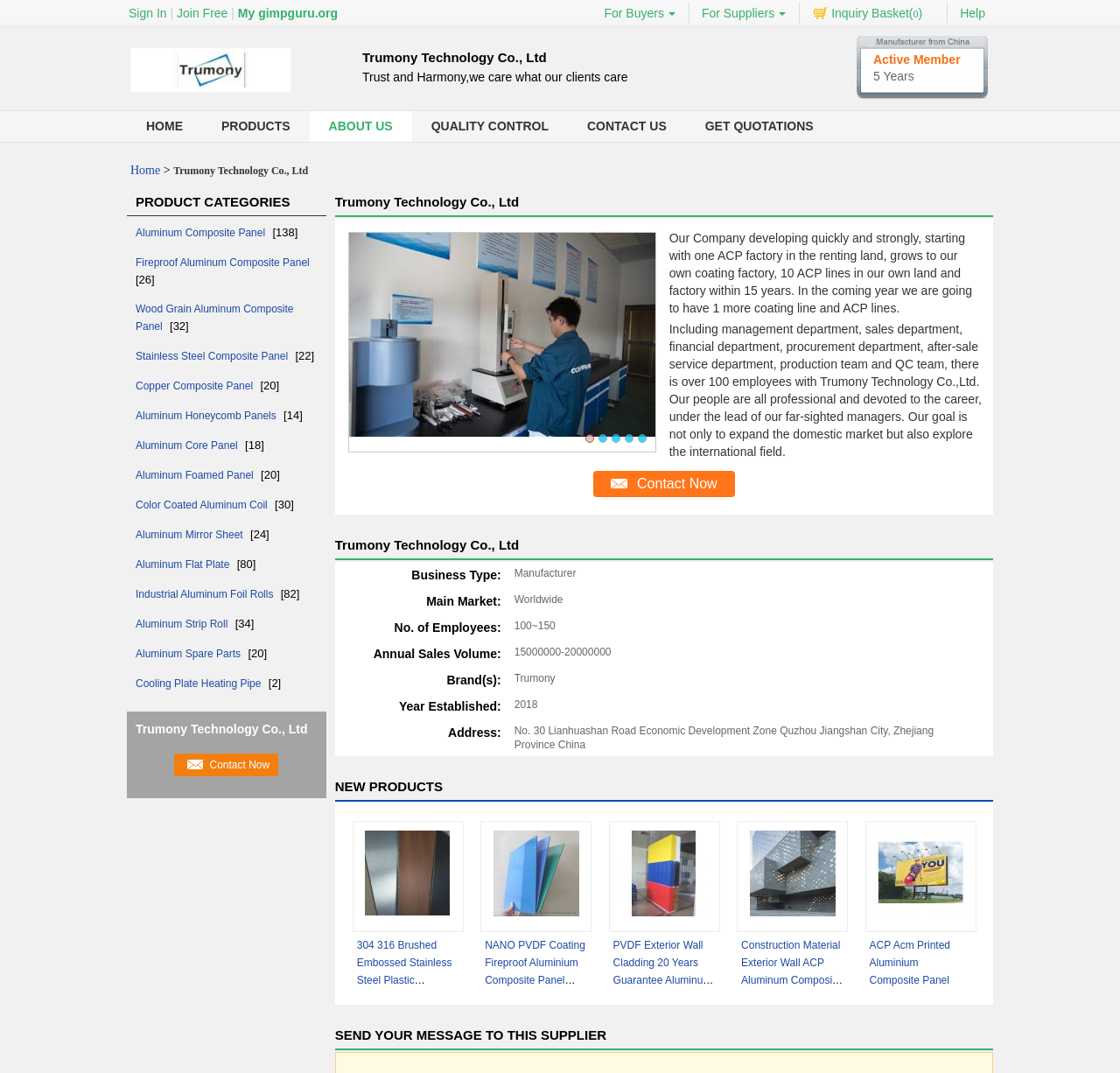Find the bounding box coordinates for the area that should be clicked to accomplish the instruction: "Click on the 'Get Quotations' button".

[0.612, 0.103, 0.743, 0.132]